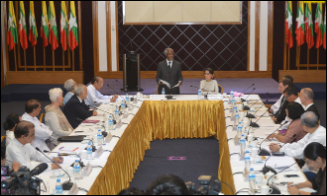Use a single word or phrase to answer the question:
Who is seated centrally at the table?

Aung San Suu Kyi